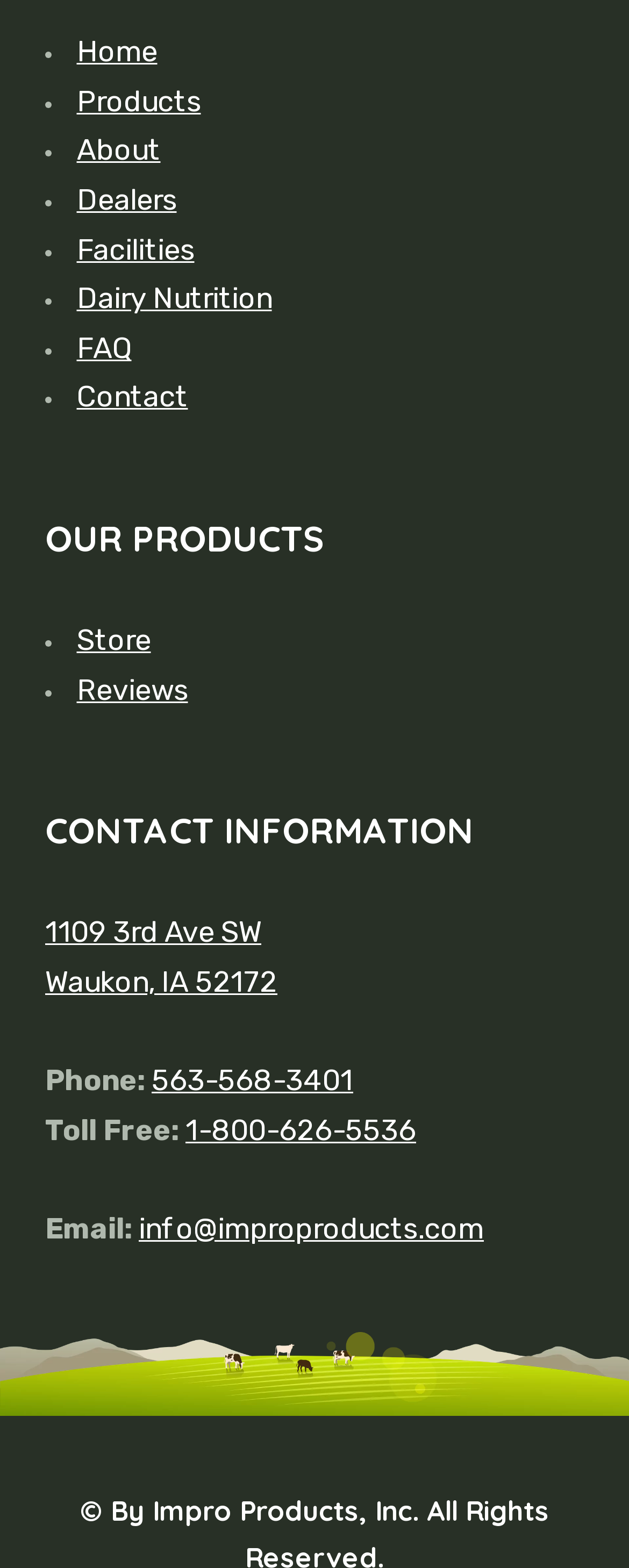Give a one-word or one-phrase response to the question:
What is the toll-free phone number?

1-800-626-5536